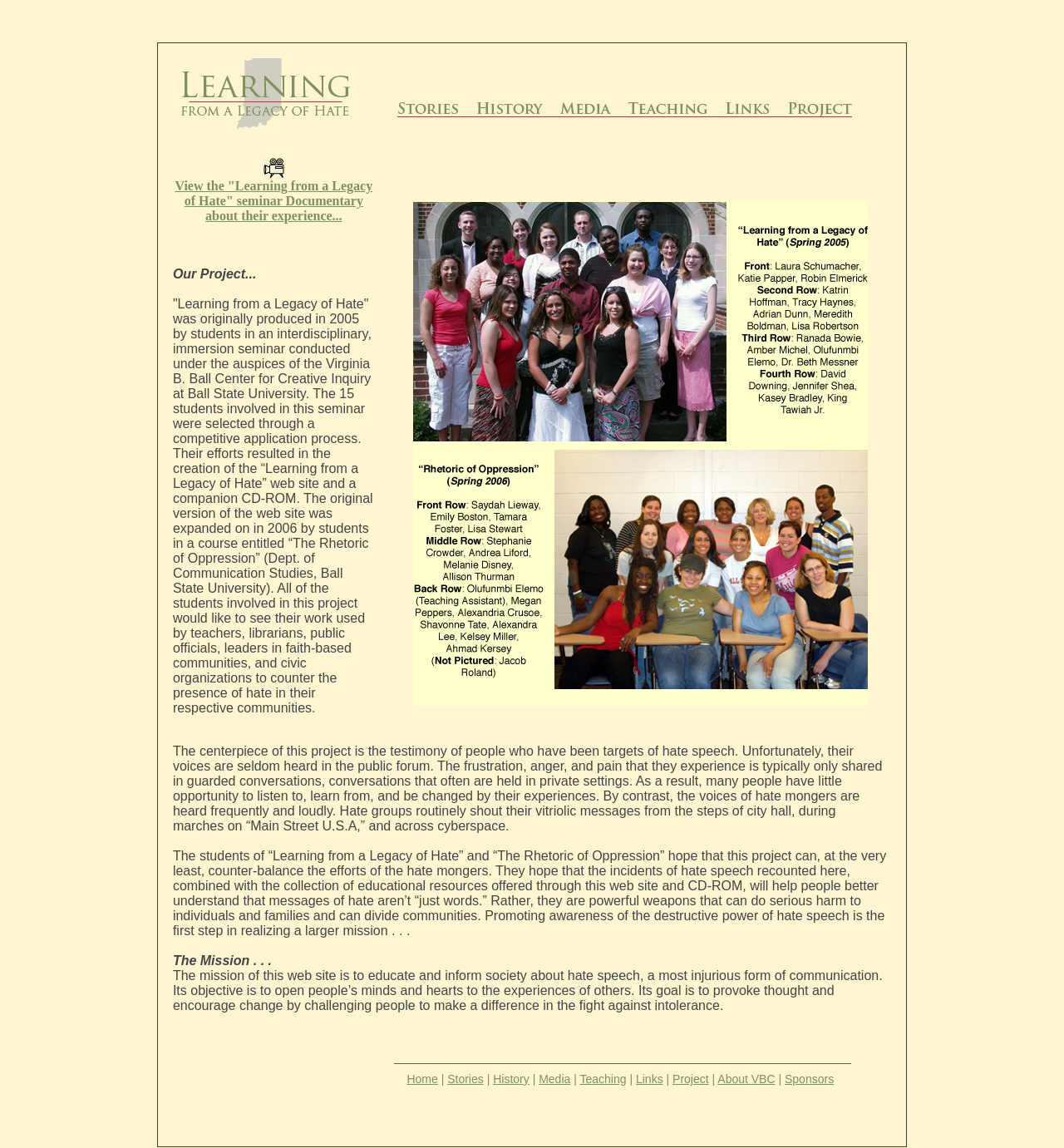Please provide the bounding box coordinates for the element that needs to be clicked to perform the following instruction: "Click on the 'Project' link". The coordinates should be given as four float numbers between 0 and 1, i.e., [left, top, right, bottom].

[0.731, 0.101, 0.811, 0.113]